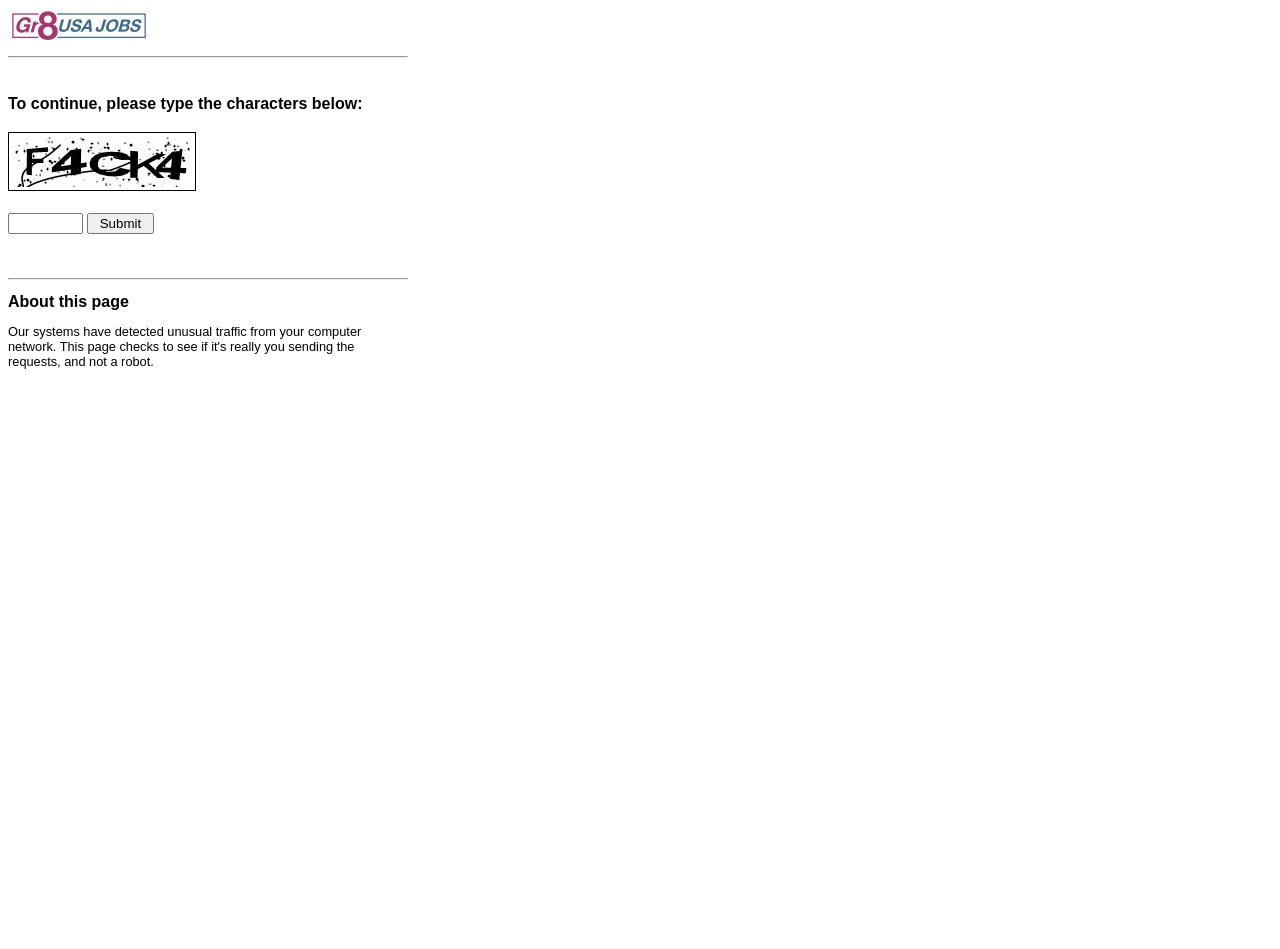Locate the headline of the webpage and generate its content.

To continue, please type the characters below: